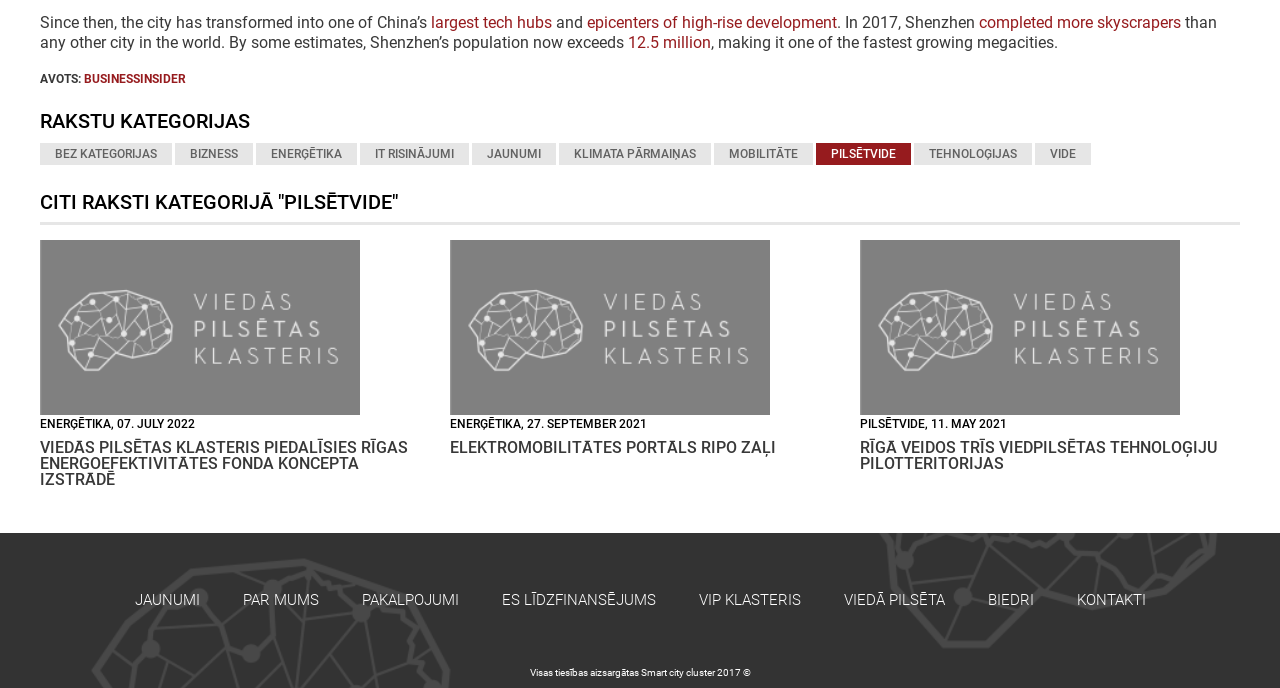Using the element description: "Pilsētvide", determine the bounding box coordinates. The coordinates should be in the format [left, top, right, bottom], with values between 0 and 1.

[0.638, 0.208, 0.712, 0.24]